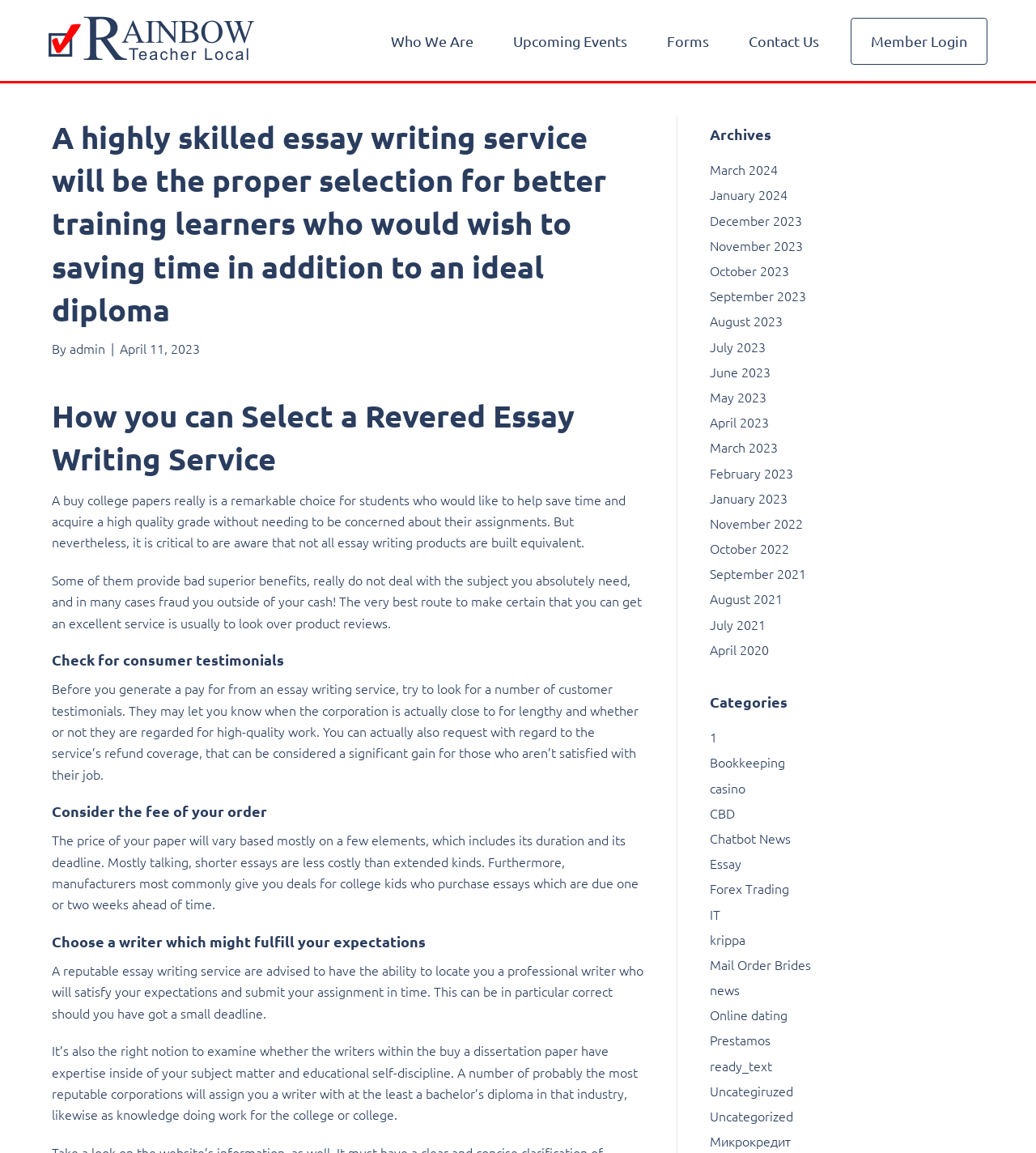Please provide the bounding box coordinates for the element that needs to be clicked to perform the instruction: "Read the article about Aj Allmendinger Penske Racing". The coordinates must consist of four float numbers between 0 and 1, formatted as [left, top, right, bottom].

None